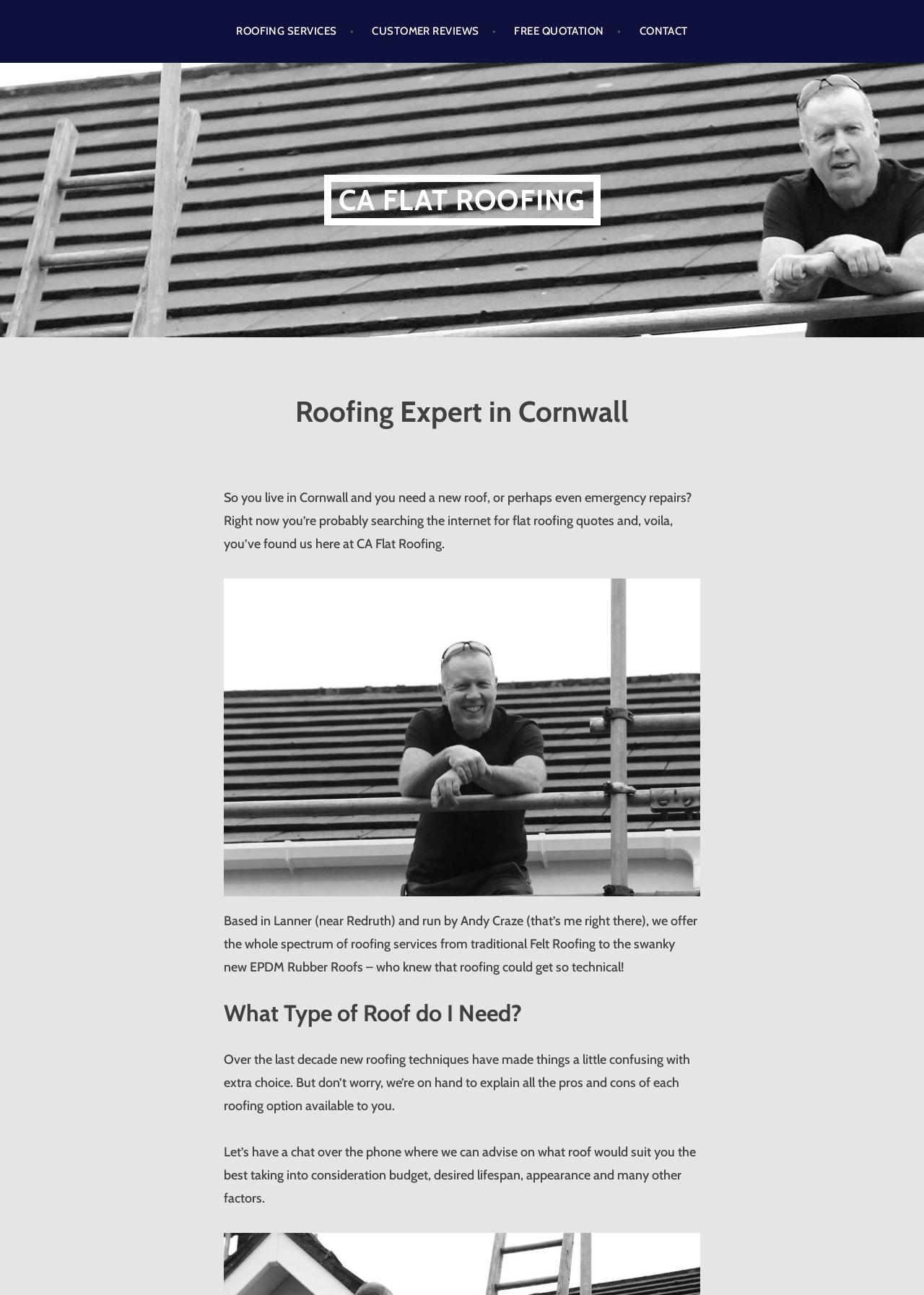What is the main concern of customers searching for flat roofing quotes?
Answer the question with a single word or phrase derived from the image.

Emergency repairs or new roof